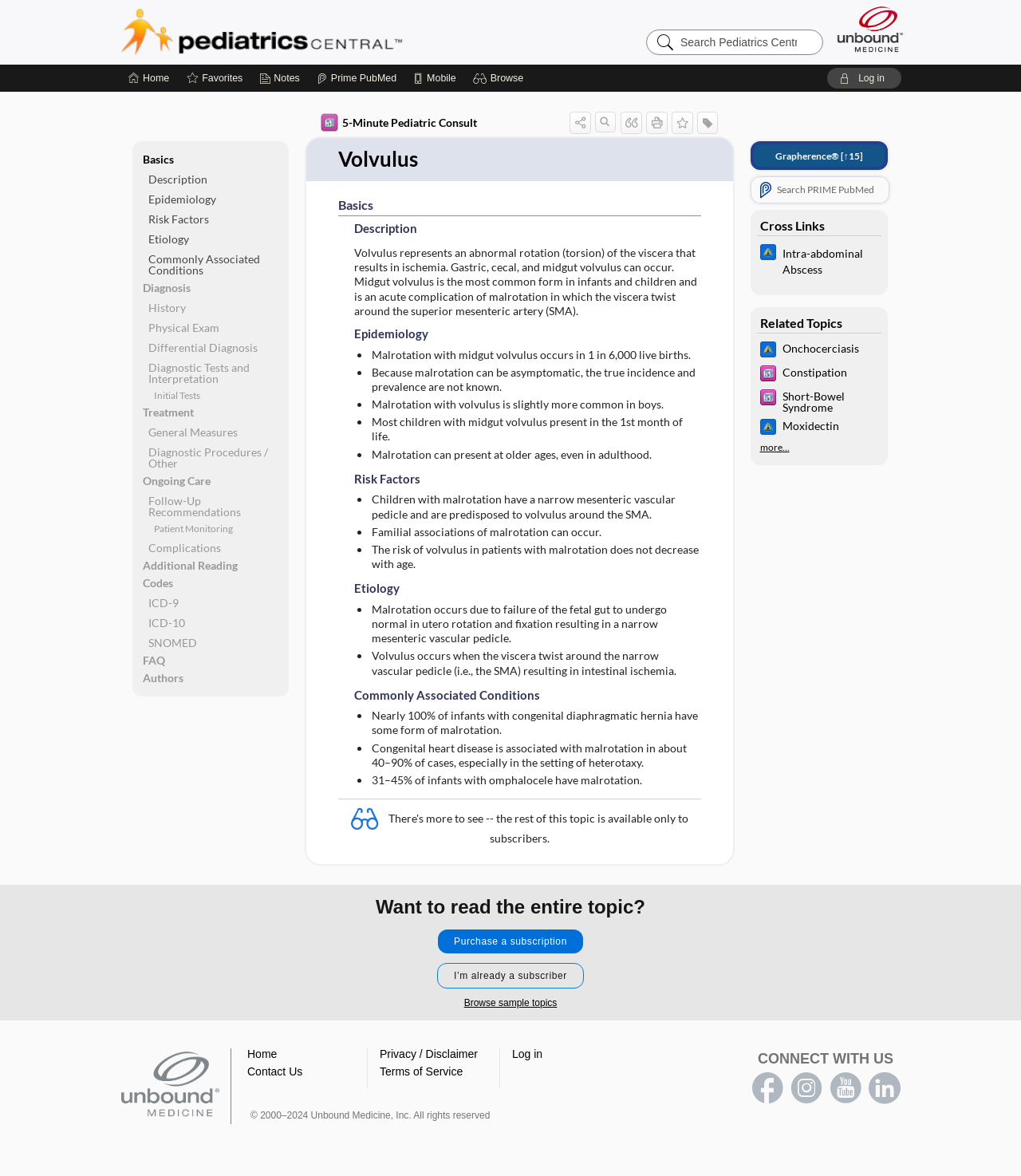Show the bounding box coordinates of the element that should be clicked to complete the task: "Search Pediatrics Central".

[0.632, 0.025, 0.806, 0.047]